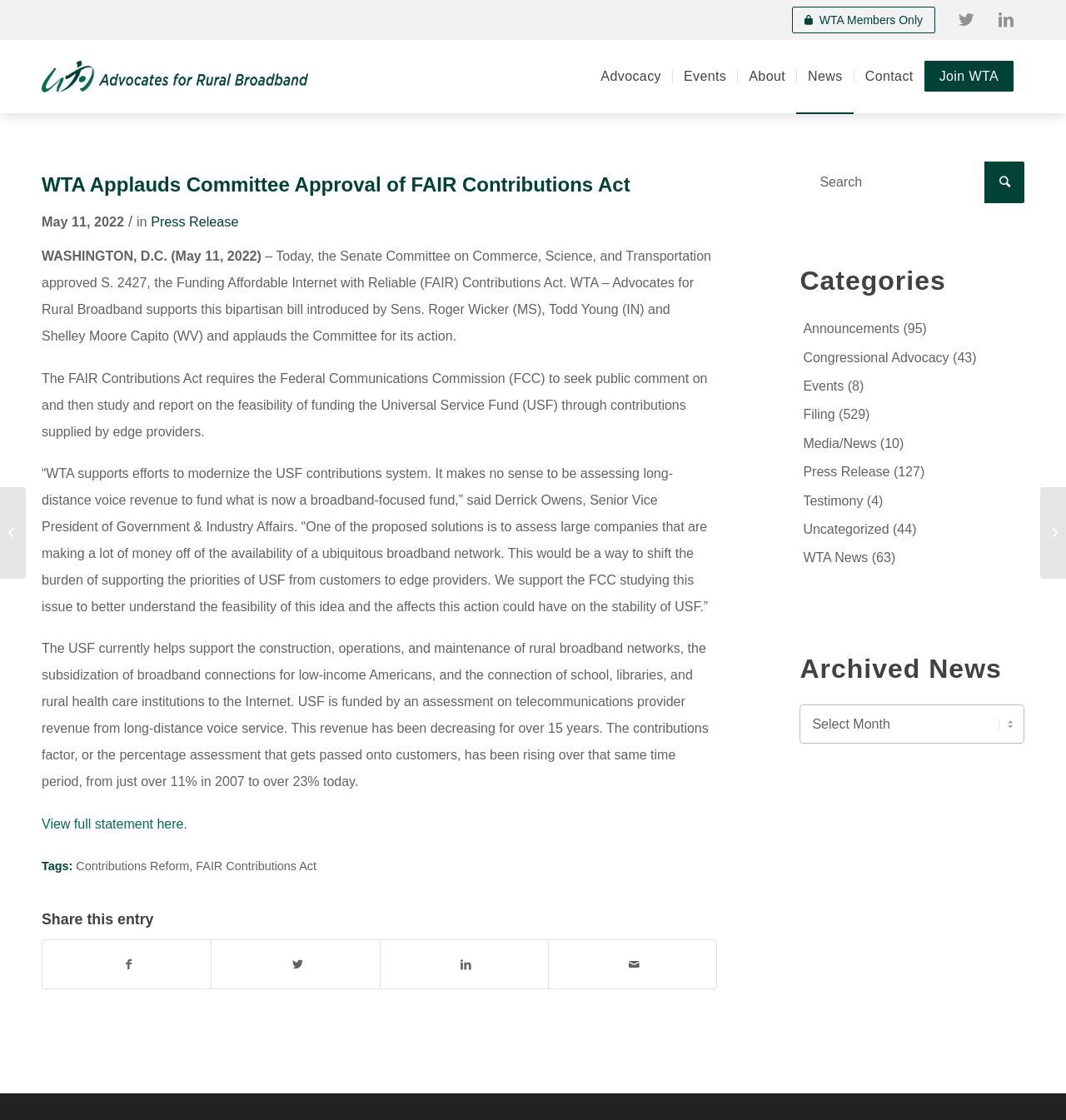Who introduced the FAIR Contributions Act?
Could you answer the question with a detailed and thorough explanation?

The webpage states that the FAIR Contributions Act was introduced by Sens. Roger Wicker (MS), Todd Young (IN), and Shelley Moore Capito (WV).